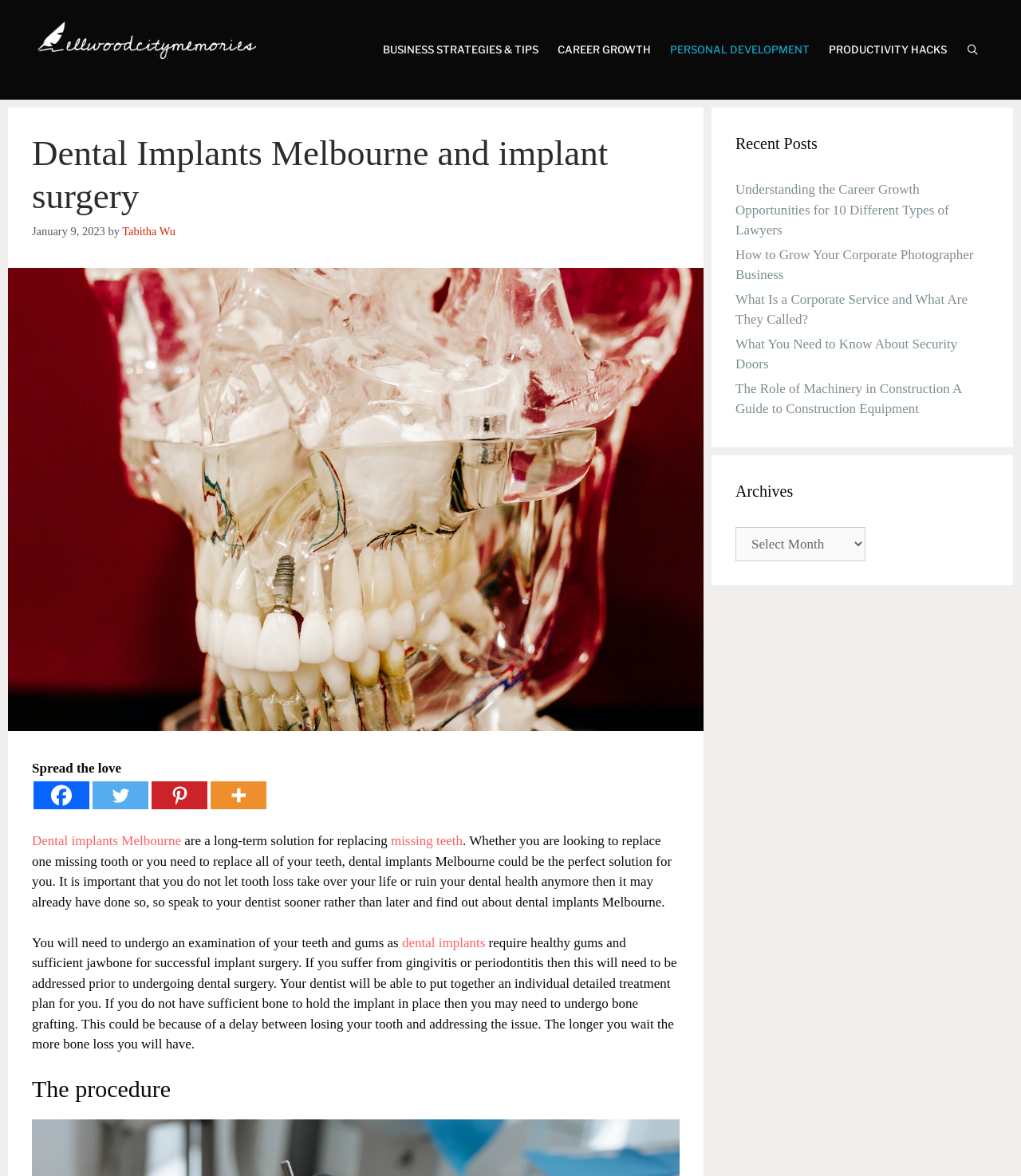Locate the headline of the webpage and generate its content.

Dental Implants Melbourne and implant surgery